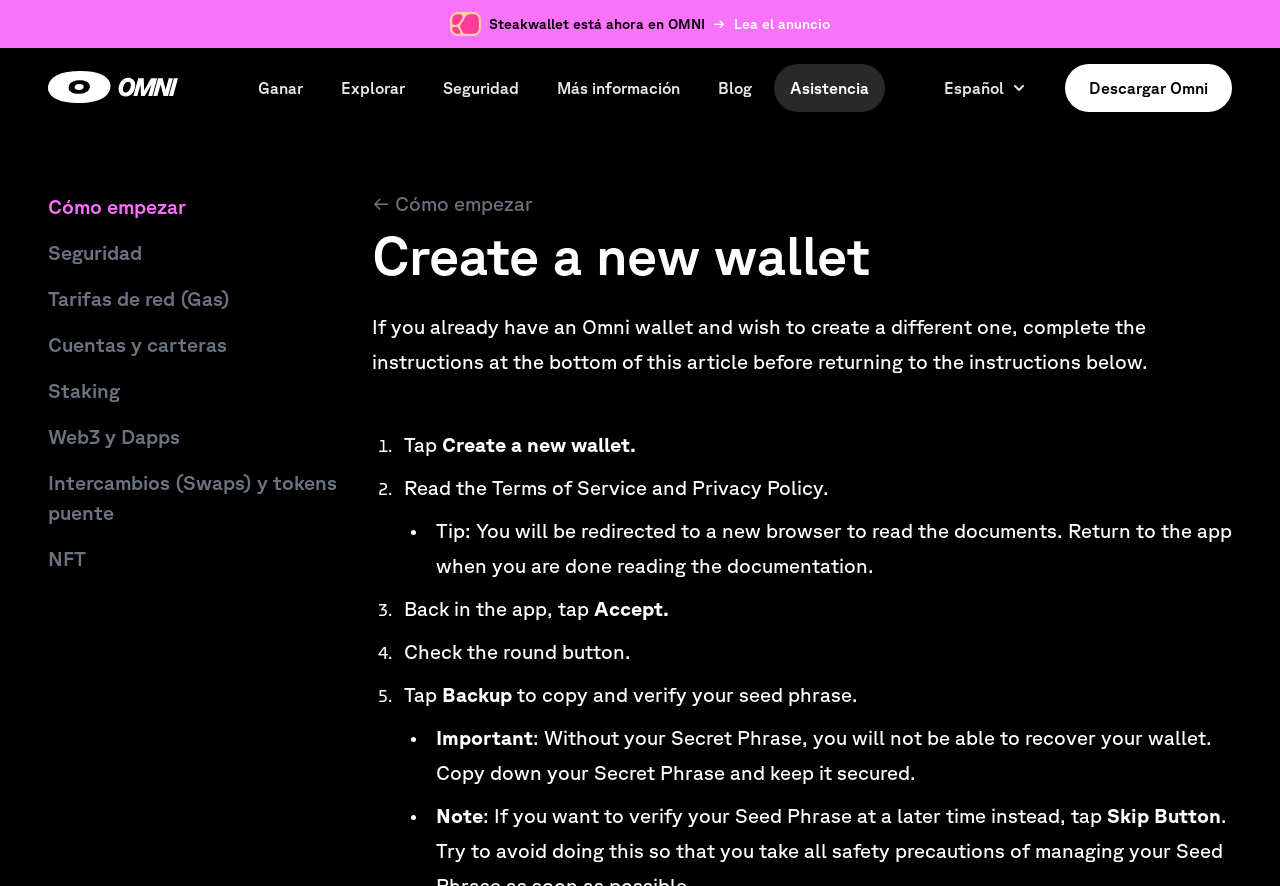What is the purpose of the 'Backup' button?
Using the image as a reference, give an elaborate response to the question.

The purpose of the 'Backup' button can be inferred from the text 'Tap Backup to copy and verify your seed phrase', which suggests that the button is used to copy and verify the seed phrase.